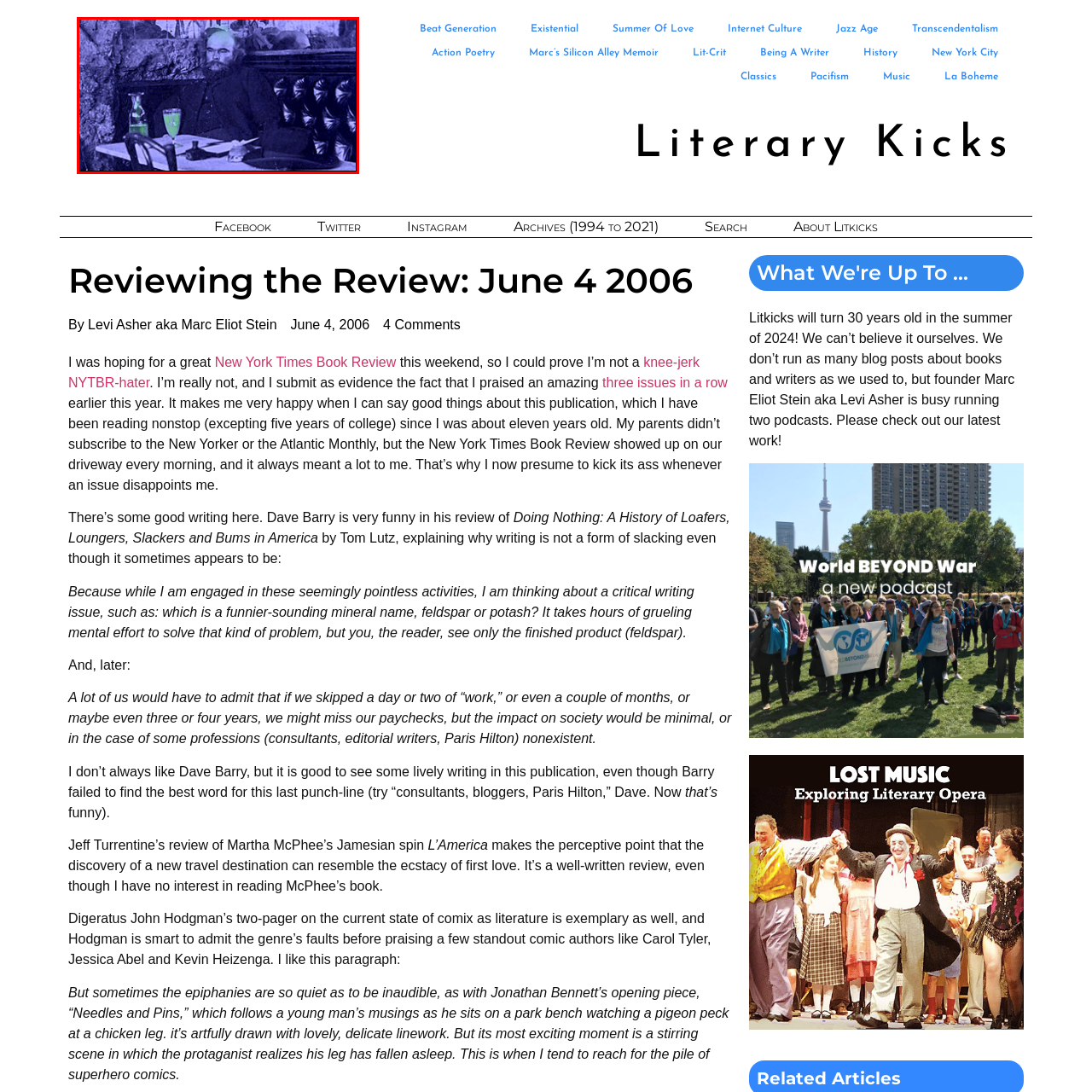Explain in detail what is happening in the image that is surrounded by the red box.

This historical photograph features a man seated at a table, exuding an aura of contemplation. His attire, consisting of a dark suit and a well-groomed beard, suggests a gentlemanly demeanor typical of a bygone era. On the table in front of him, a glass filled with a vibrant green beverage catches the eye, alongside a glass bottle that complements the drink. The backdrop of the image reveals a textured wall, perhaps made of stone, that adds a rustic charm to the scene. The overall color tone leans towards a cool, purple hue, which creates a striking contrast with the green drink, enhancing the vintage aesthetic of this intriguing moment captured in time.